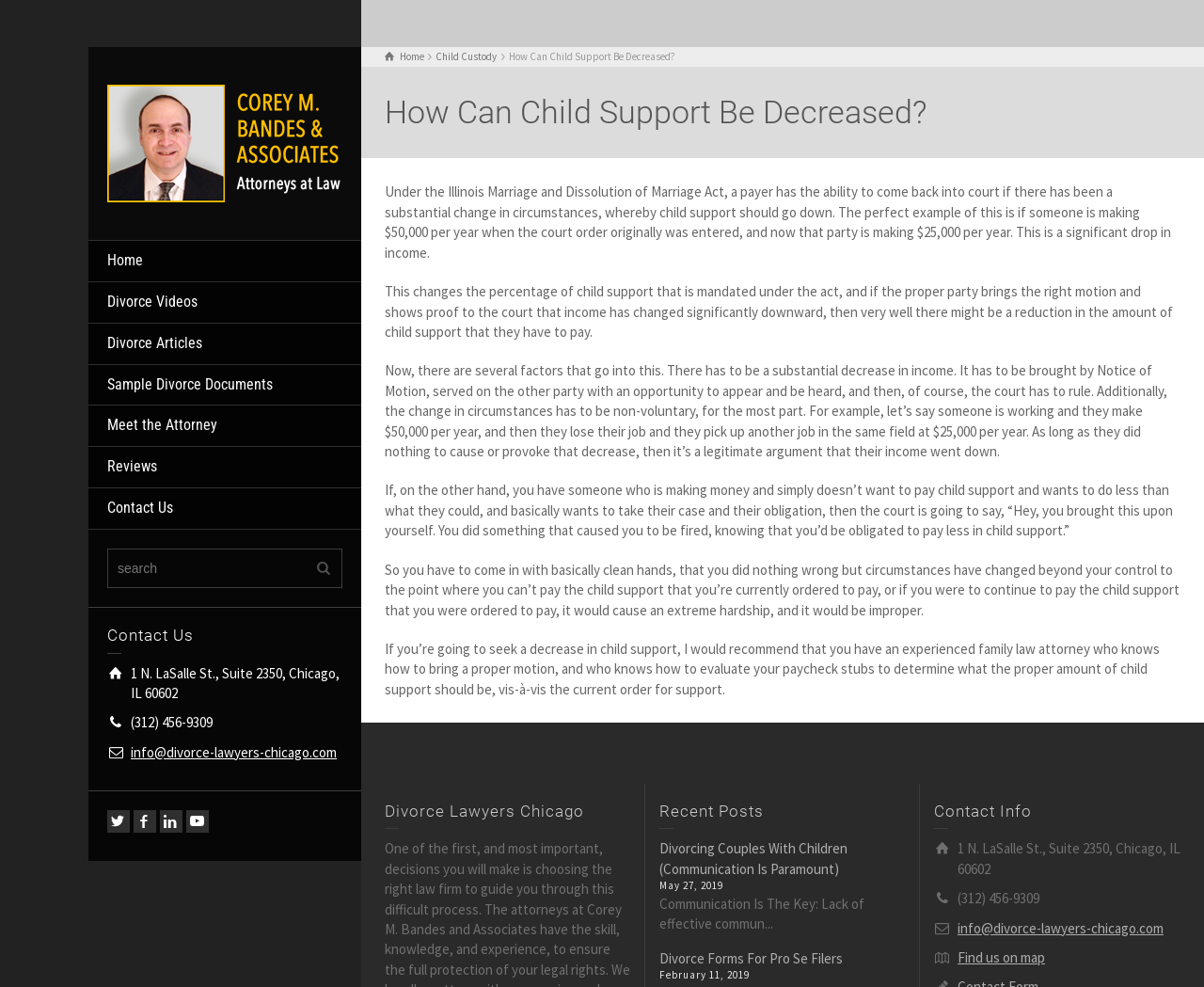Please provide a comprehensive response to the question below by analyzing the image: 
What is the purpose of the webpage?

I found the purpose of the webpage by reading the content, which provides information and guidance on how to decrease child support in certain circumstances, and appears to be written by a law firm specializing in divorce and family law.